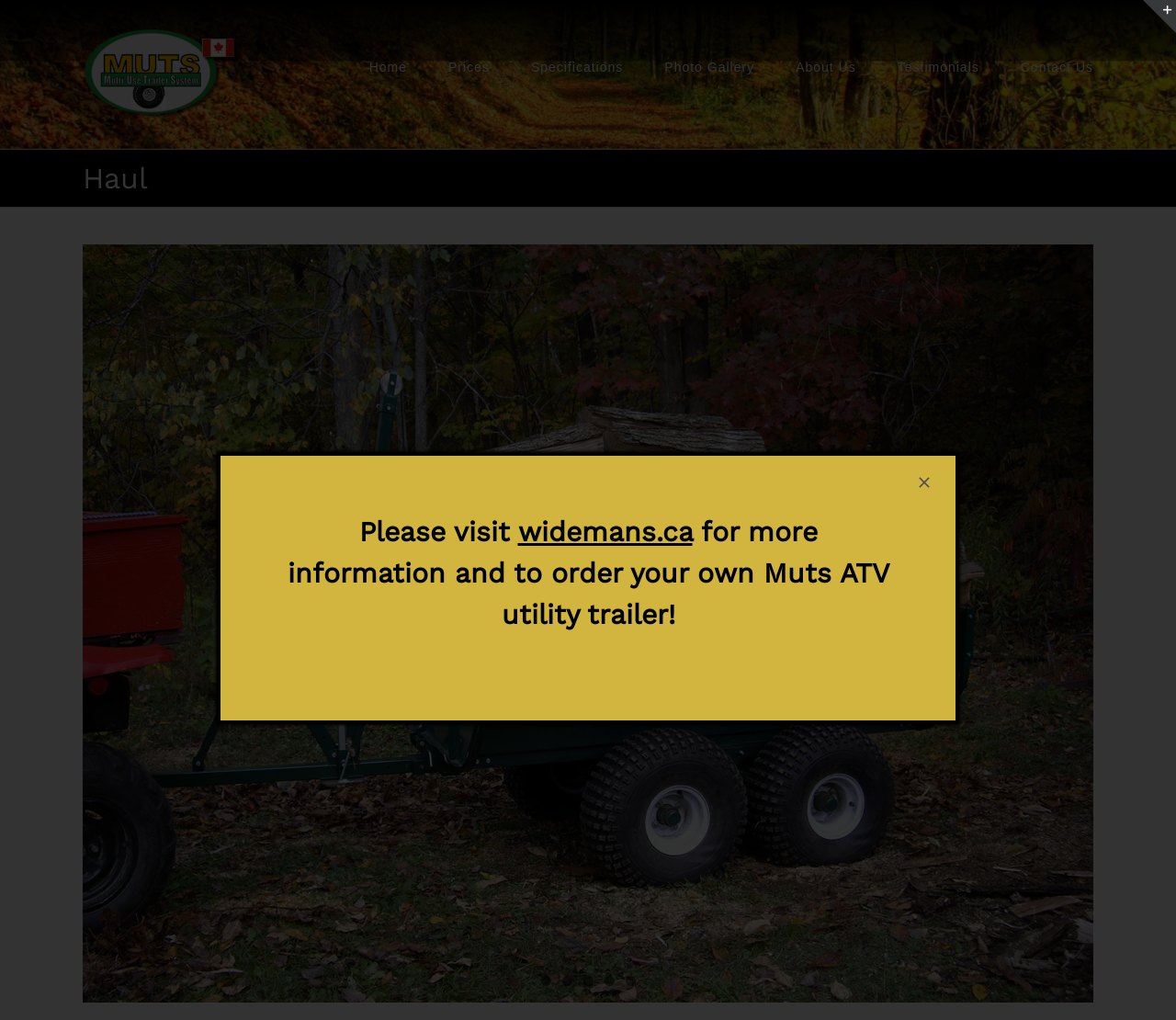Generate an in-depth caption that captures all aspects of the webpage.

The webpage is about the MUTS, an ATV work trailer, with a focus on its hauling capabilities. At the top left, there is a logo of MUTS, accompanied by a navigation menu with links to various sections of the website, including Home, Prices, Specifications, Photo Gallery, About Us, Testimonials, and Contact Us.

Below the navigation menu, there is a page title bar with a heading that reads "Haul". This section takes up most of the page's width and is followed by a series of five images, likely showcasing the trailer's hauling capabilities.

At the bottom of the page, there are links to navigate through the content, with numbers 1 to 5, and two arrow icons pointing left and right. There is also a toggle button to open or close a sliding bar area.

On the right side of the page, there is a notification or alert box with a heading that reads "Please visit widemans.ca for more information and to order your own Muts ATV utility trailer!" This box contains a link to the widemans.ca website and a close button.